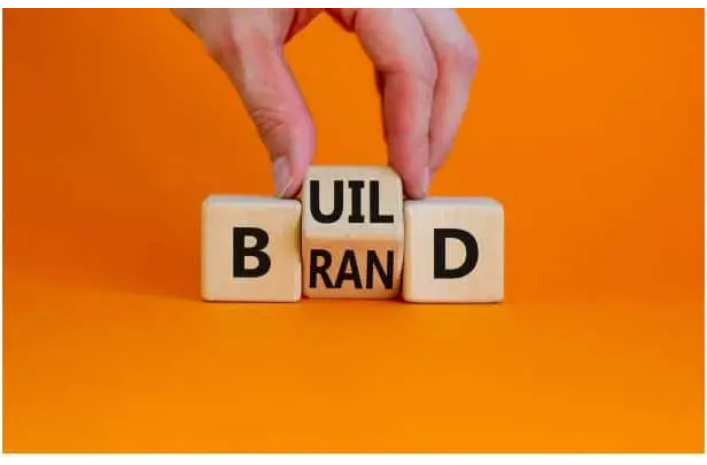What is the purpose of the image?
Provide a detailed and well-explained answer to the question.

The image is designed to visually represent the crucial elements of brand development, making it an engaging graphic to accompany advice on brand creation and strategy in marketing and design contexts.